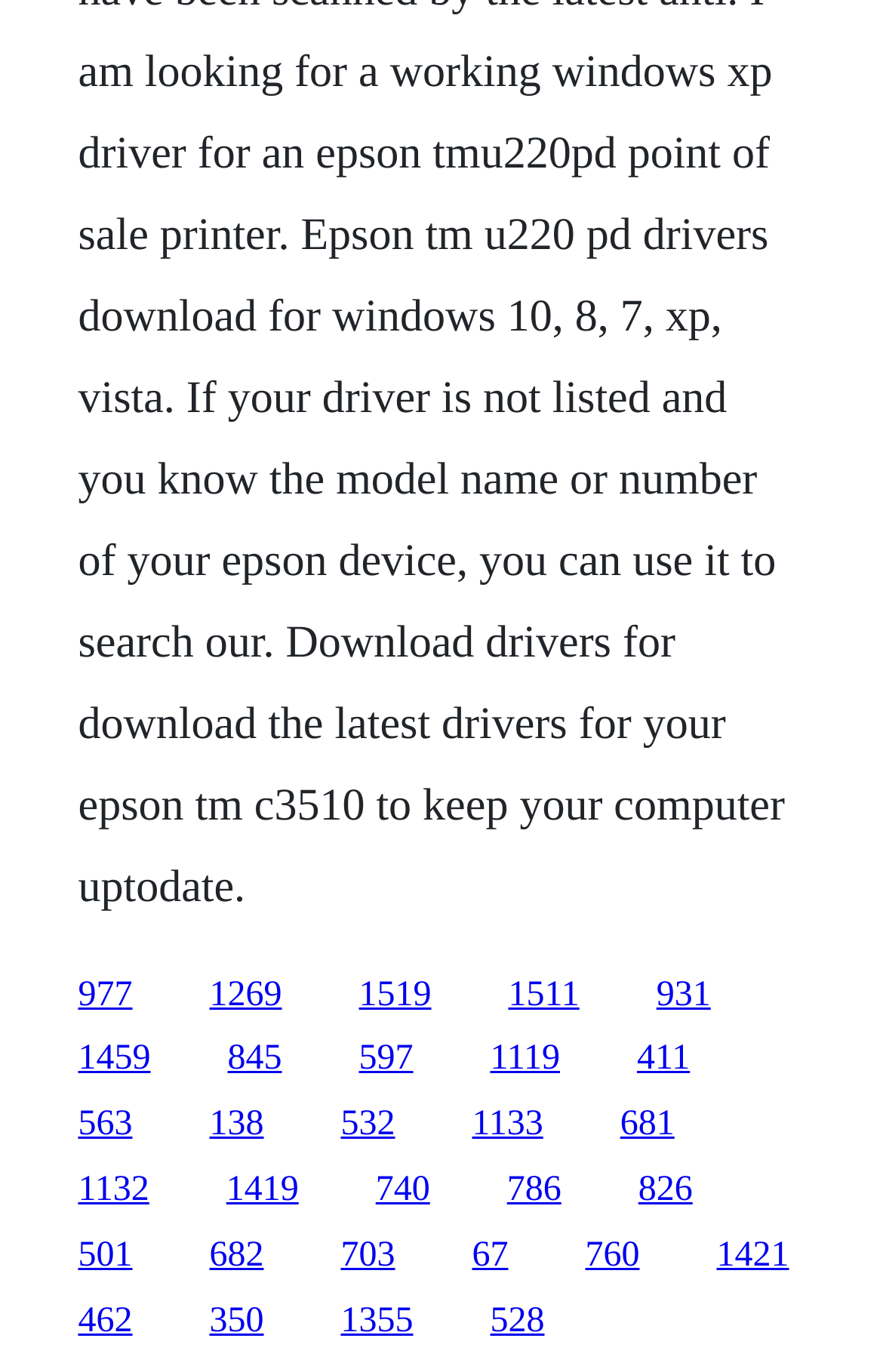Determine the bounding box coordinates of the clickable area required to perform the following instruction: "follow the second link on the last row". The coordinates should be represented as four float numbers between 0 and 1: [left, top, right, bottom].

[0.237, 0.948, 0.299, 0.976]